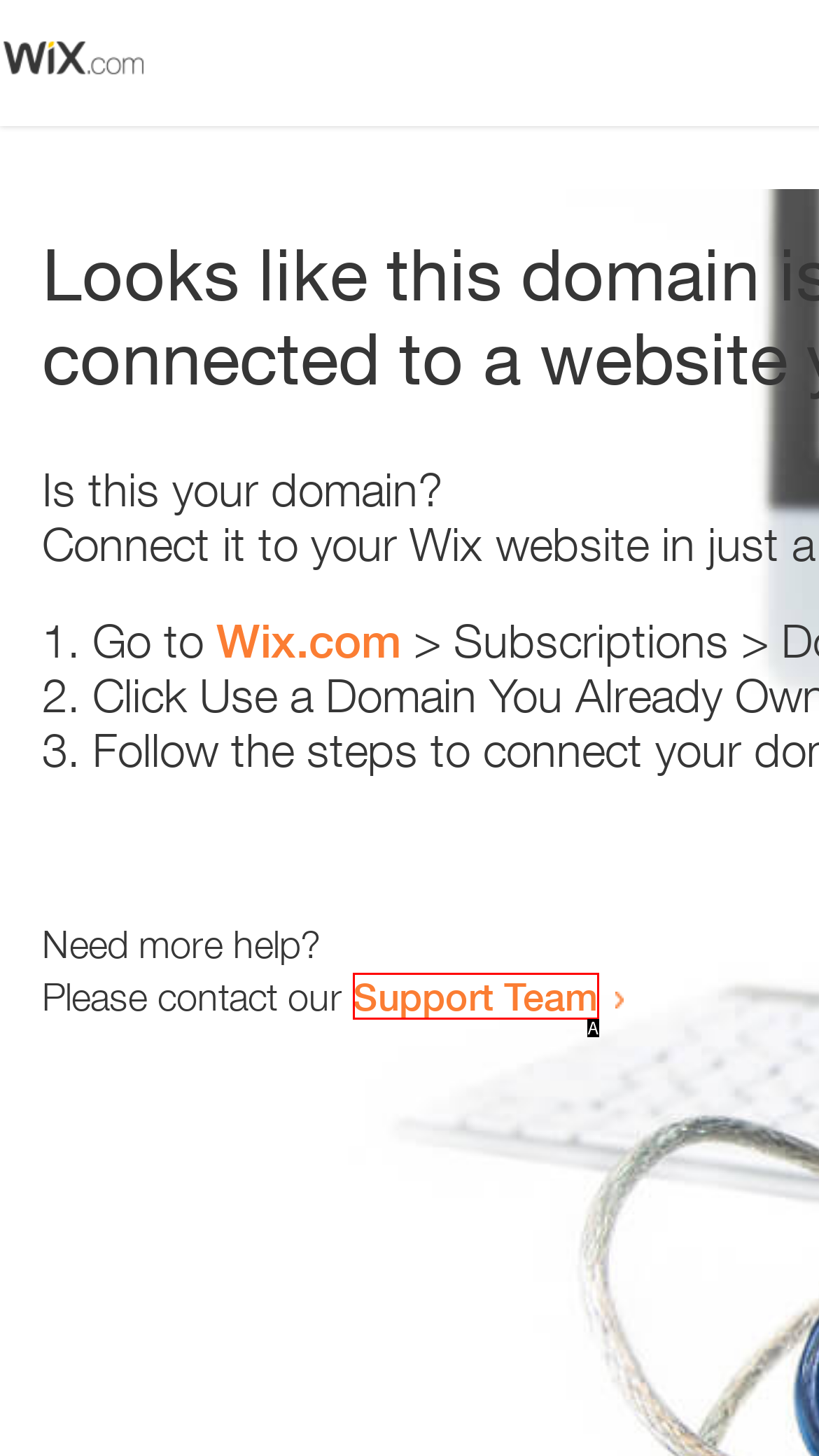Determine which option fits the following description: Support Team
Answer with the corresponding option's letter directly.

A